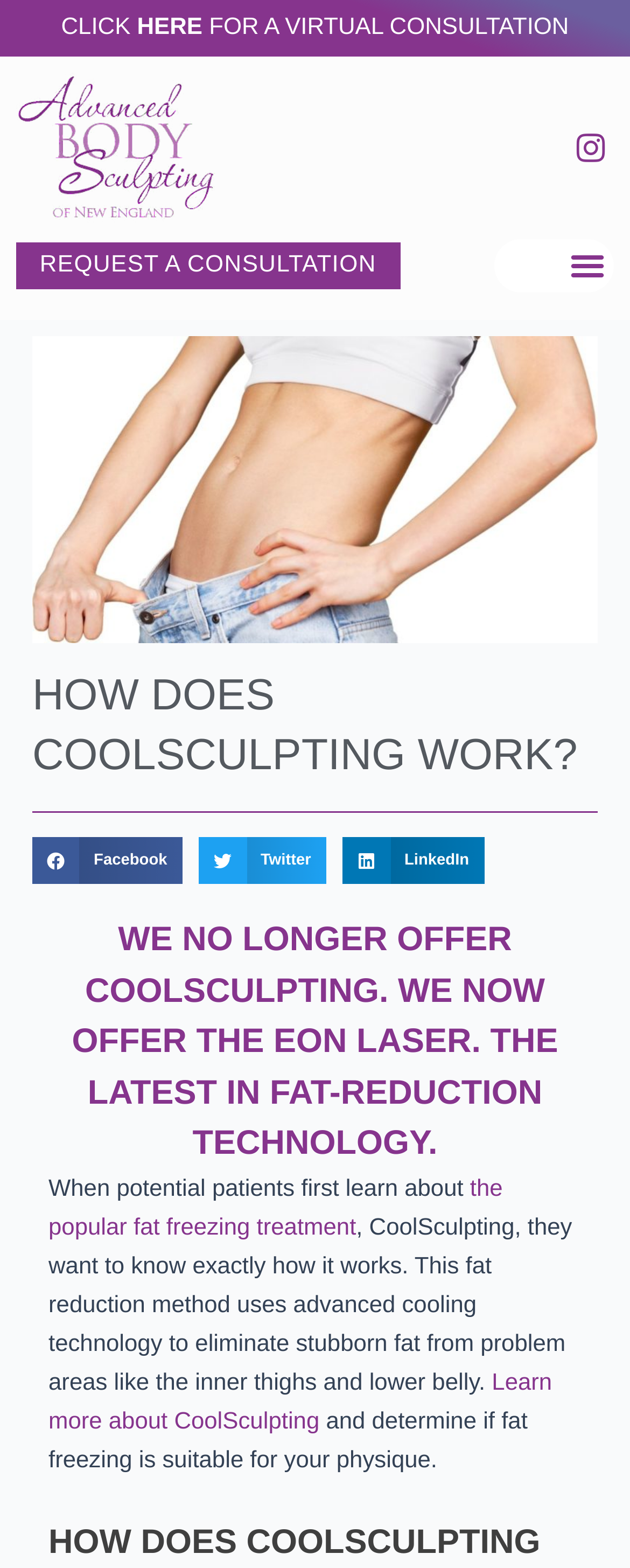Using the provided element description "the popular fat freezing treatment", determine the bounding box coordinates of the UI element.

[0.077, 0.75, 0.798, 0.791]